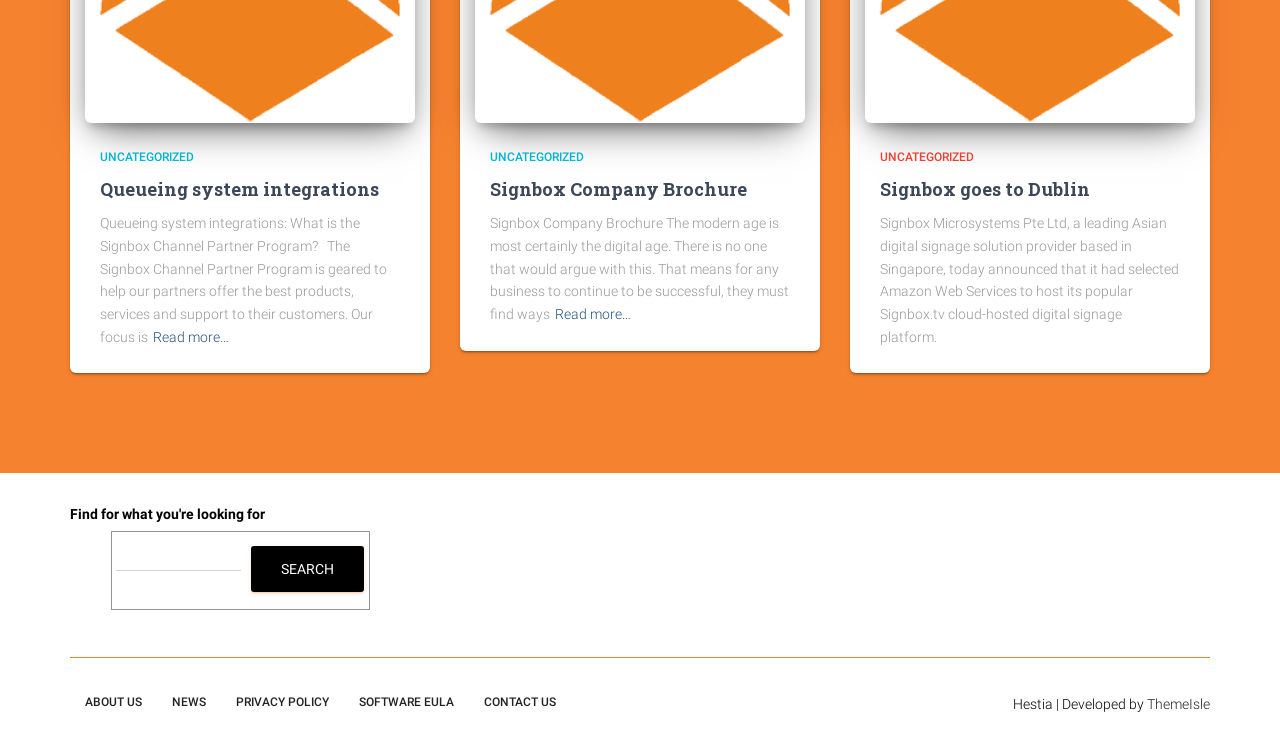What is the Signbox Channel Partner Program about?
Answer the question with a detailed explanation, including all necessary information.

The question is asking about the Signbox Channel Partner Program. From the webpage, we can see that there is a heading 'Queueing system integrations' and a static text 'Queueing system integrations: What is the Signbox Channel Partner Program? ... Our focus is ...'. This text describes the program as helping partners offer the best products, services, and support to their customers.